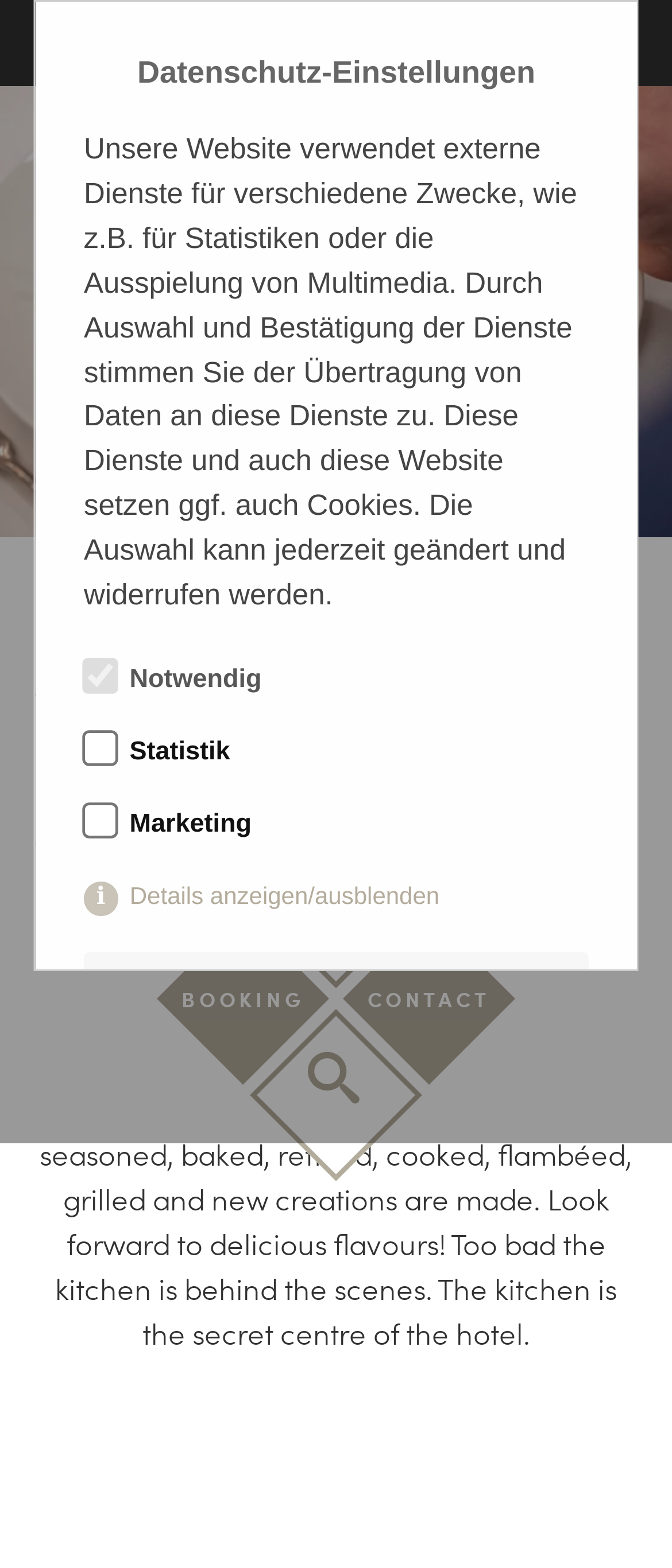What is the name of the hotel?
Using the information presented in the image, please offer a detailed response to the question.

The name of the hotel can be found in the root element 'Restaurant im Hotel Filser in Oberstdorf' which is focused, indicating that it is the main title of the webpage.